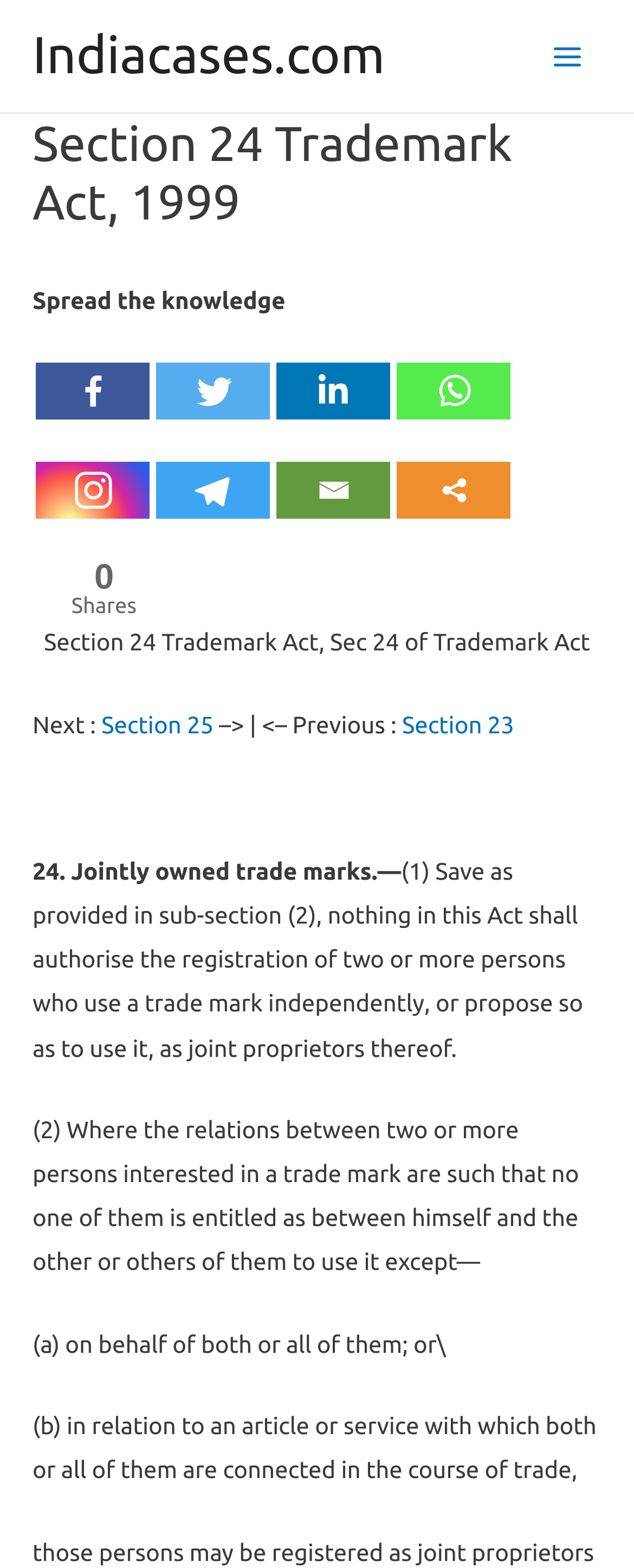Determine the bounding box coordinates of the region that needs to be clicked to achieve the task: "Click on the 'Indiacases.com' link".

[0.051, 0.017, 0.607, 0.054]